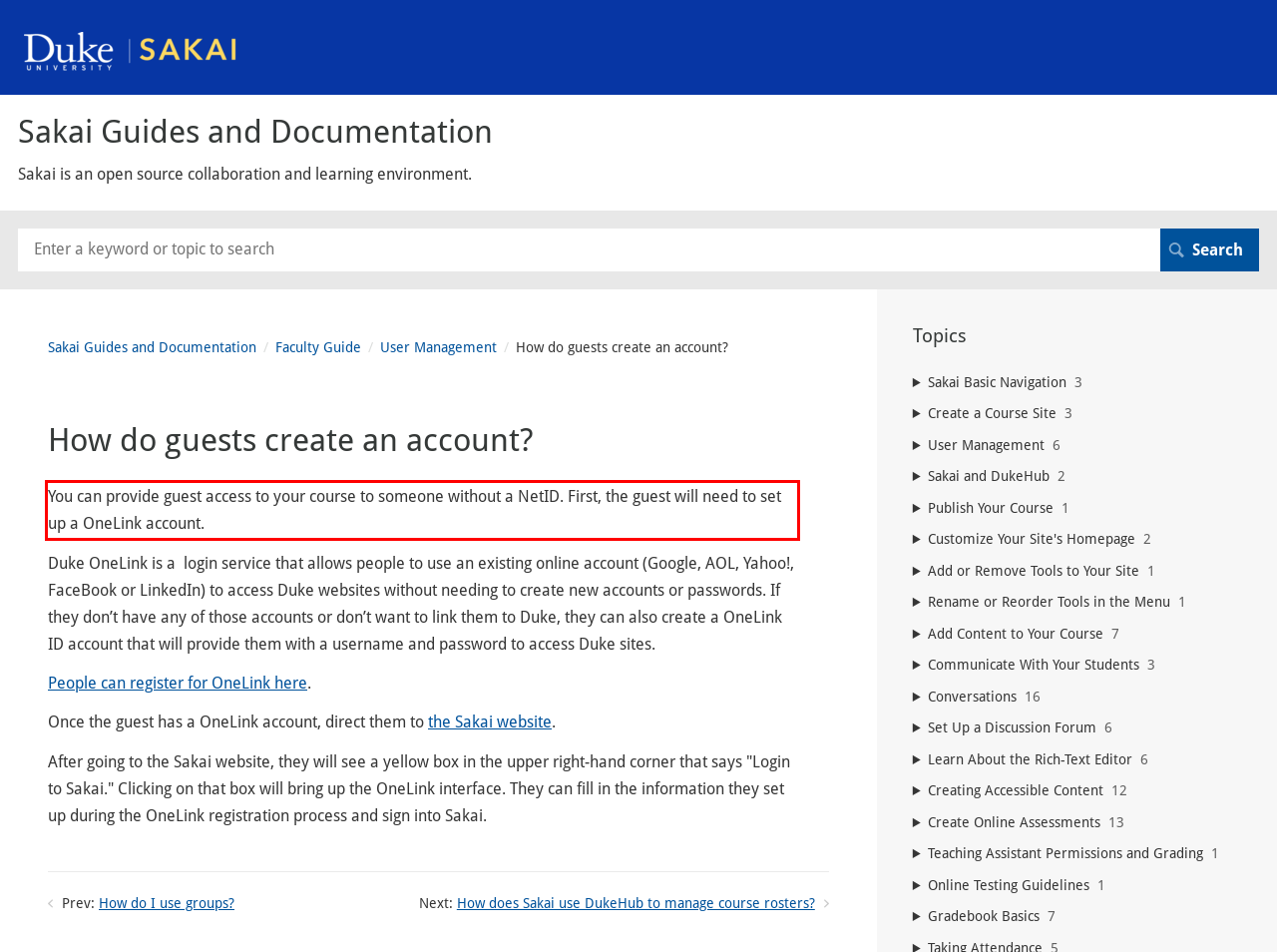Using the provided screenshot, read and generate the text content within the red-bordered area.

You can provide guest access to your course to someone without a NetID. First, the guest will need to set up a OneLink account.